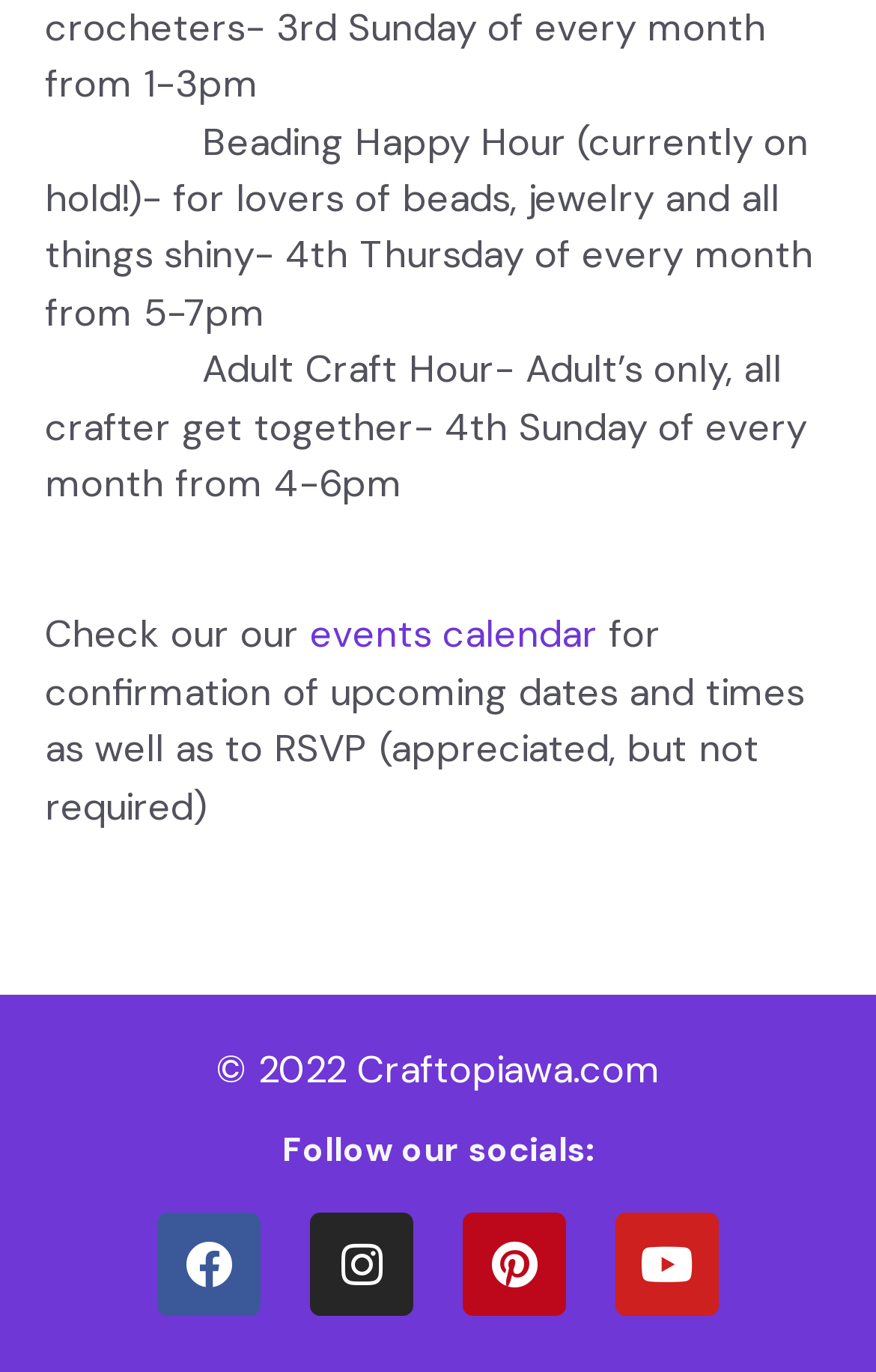Please give a succinct answer using a single word or phrase:
What is the time of the Adult Craft Hour event?

4-6pm